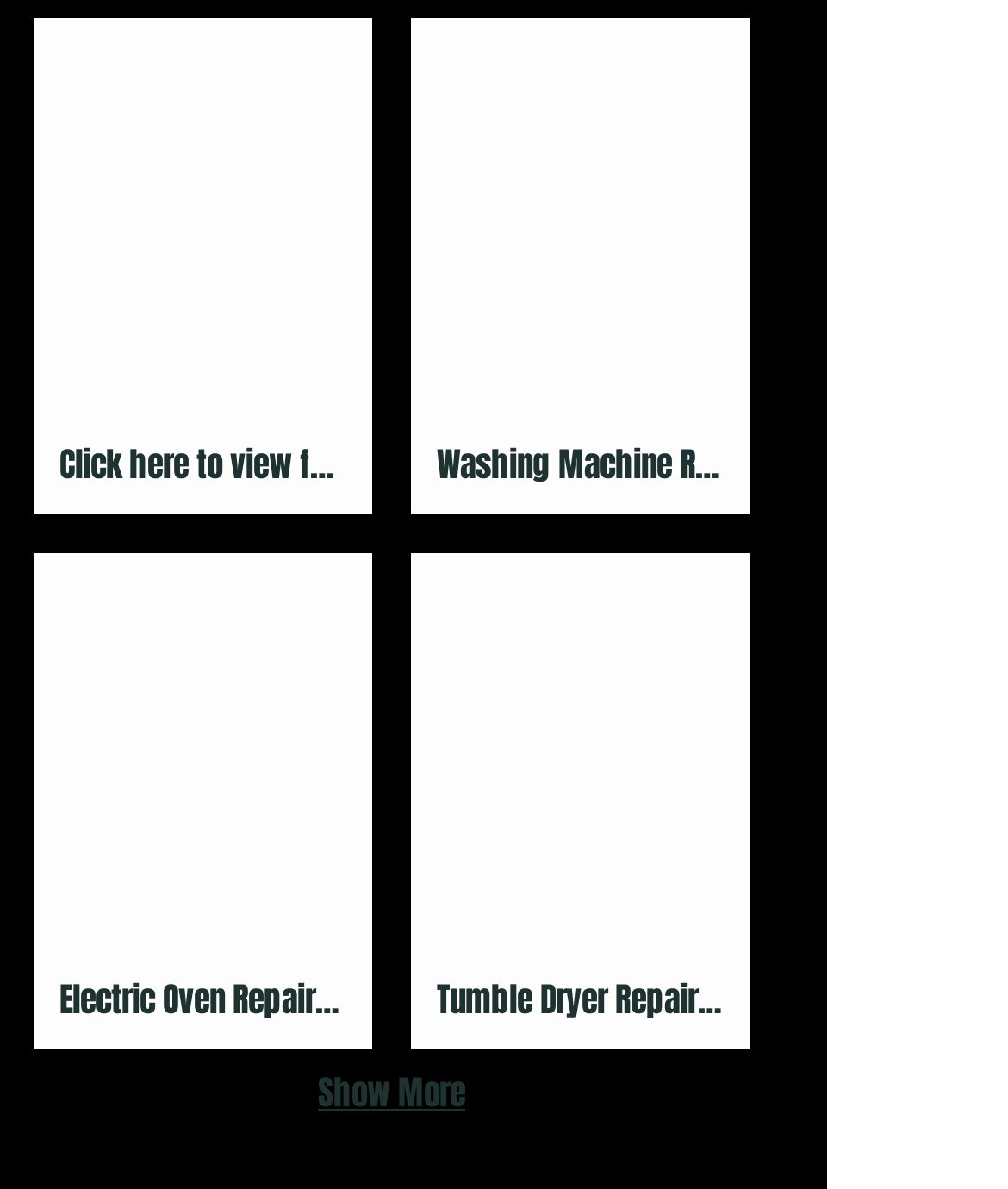How many buttons are in the Matrix gallery? Based on the image, give a response in one word or a short phrase.

5